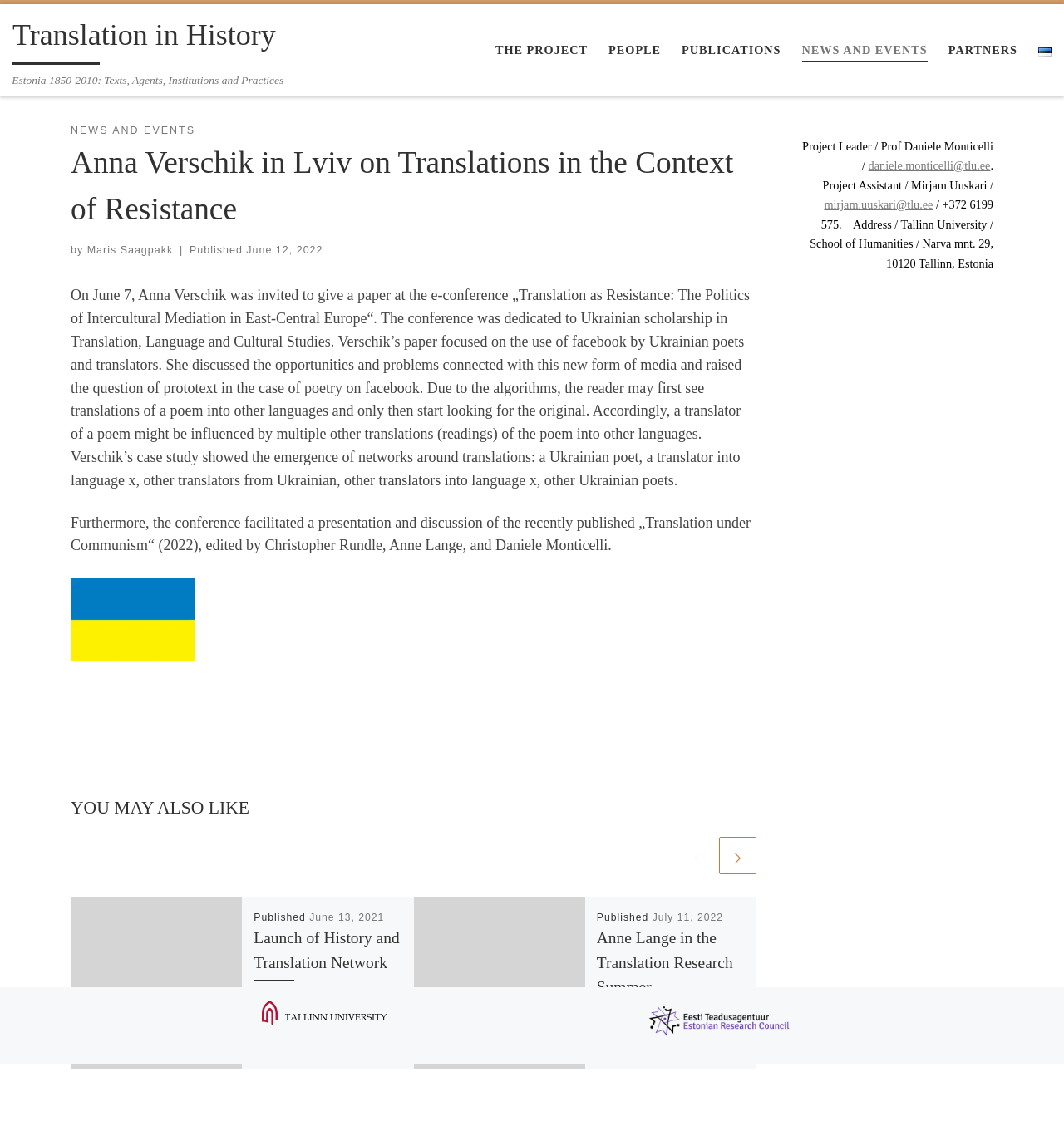Extract the heading text from the webpage.

Anna Verschik in Lviv on Translations in the Context of Resistance